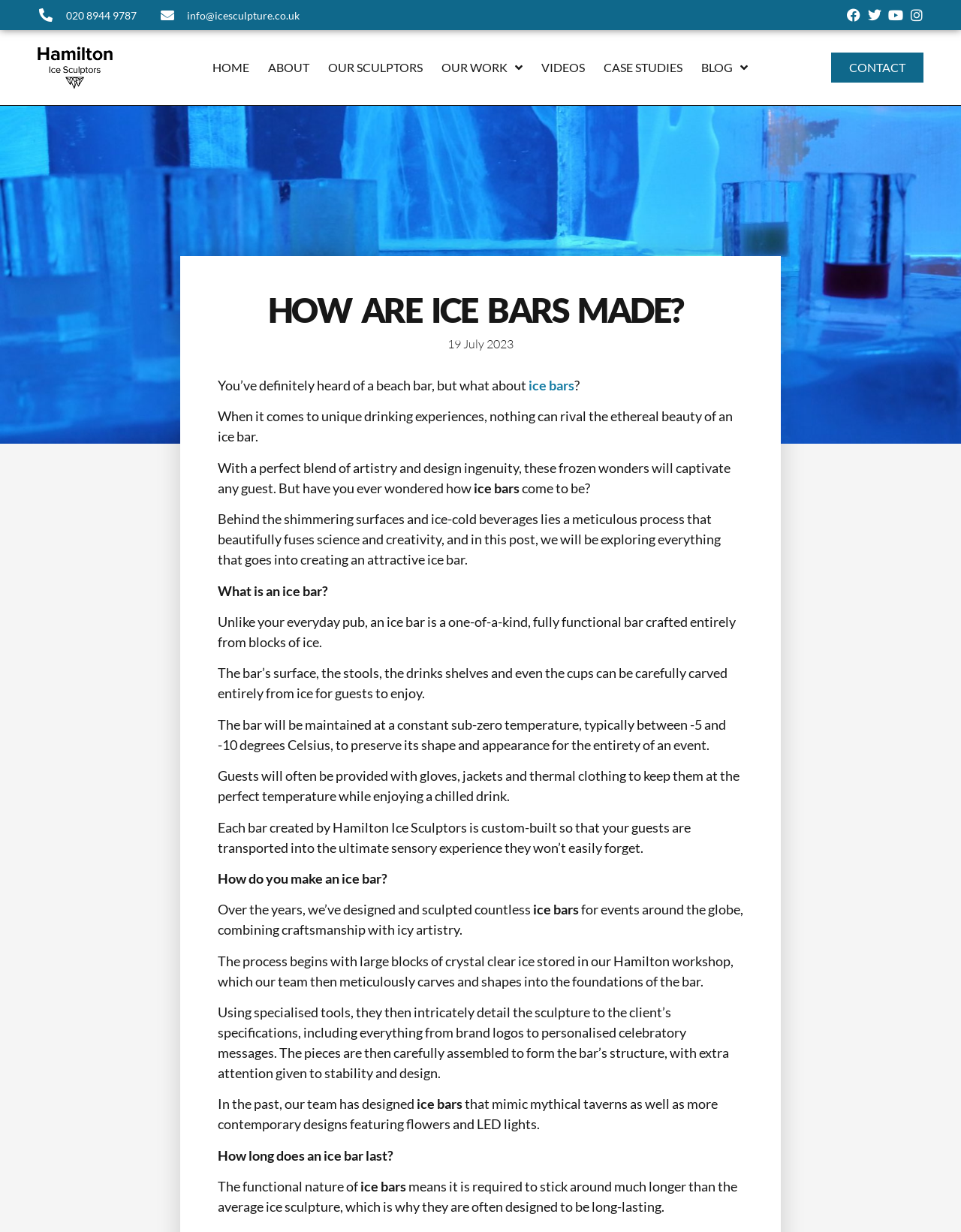Please identify the bounding box coordinates of the element I should click to complete this instruction: 'Call the phone number'. The coordinates should be given as four float numbers between 0 and 1, like this: [left, top, right, bottom].

[0.039, 0.006, 0.142, 0.019]